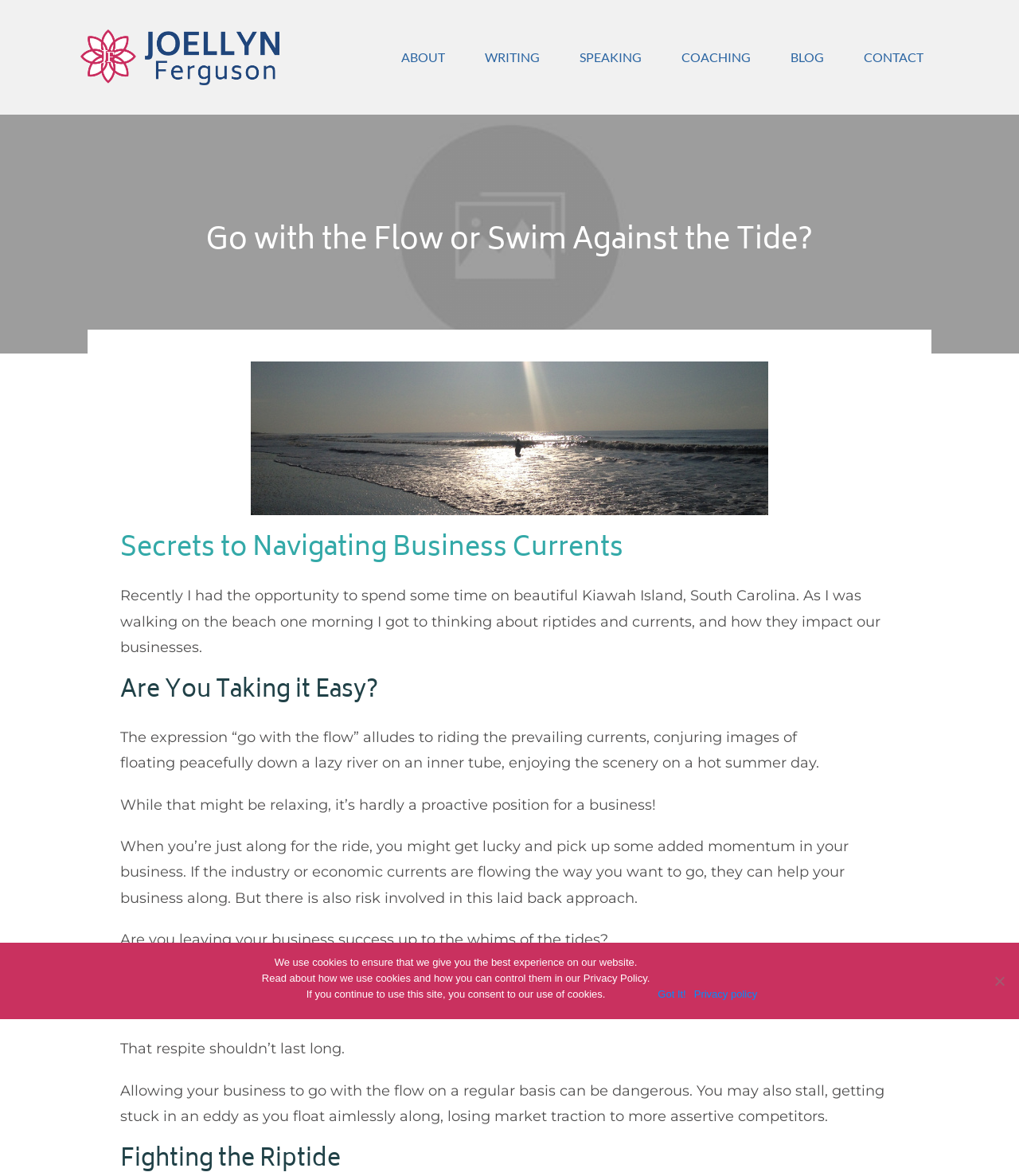Pinpoint the bounding box coordinates for the area that should be clicked to perform the following instruction: "Click the 'ABOUT' link".

[0.394, 0.038, 0.437, 0.06]